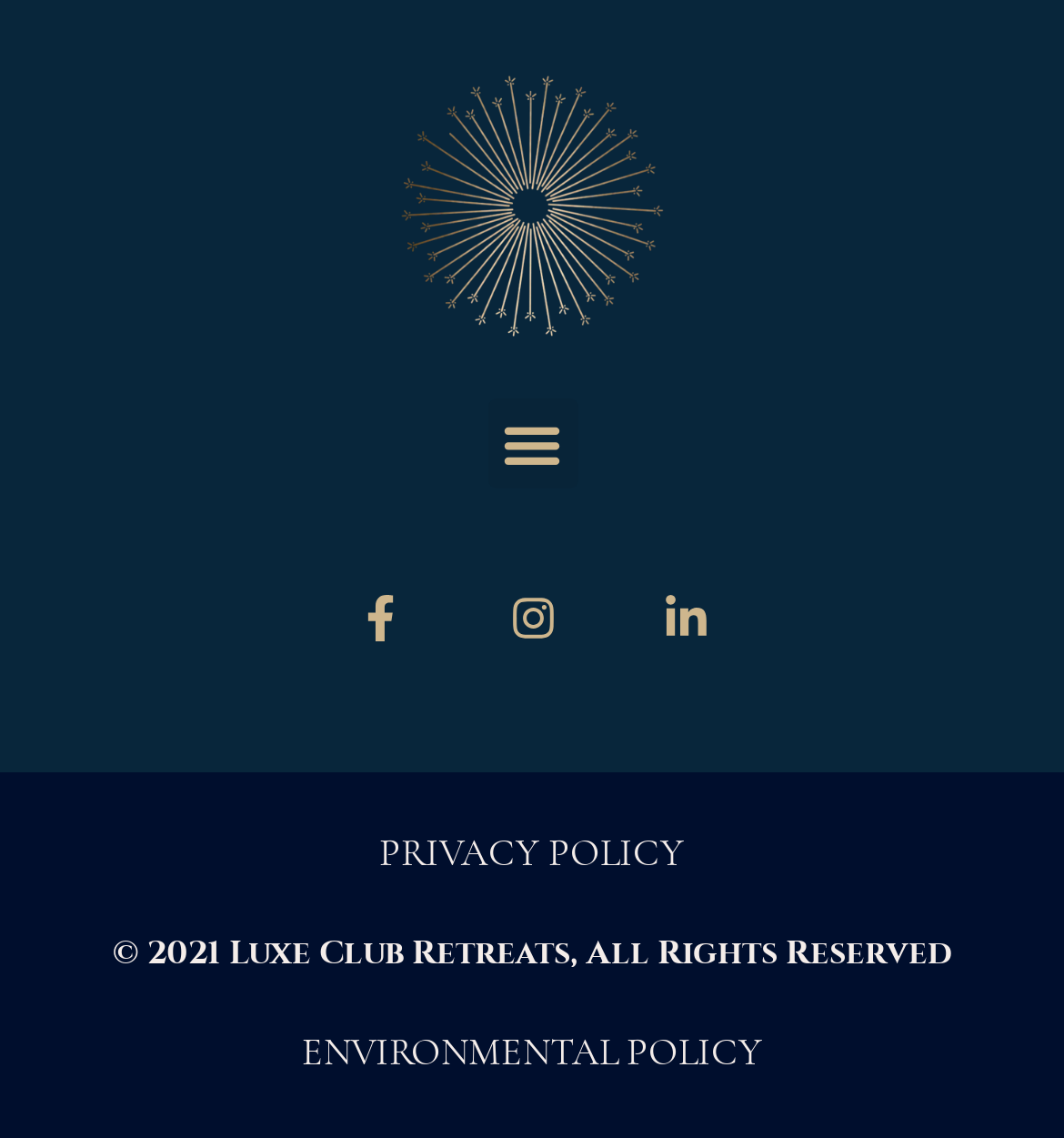Answer this question using a single word or a brief phrase:
What year is mentioned in the copyright information?

2021